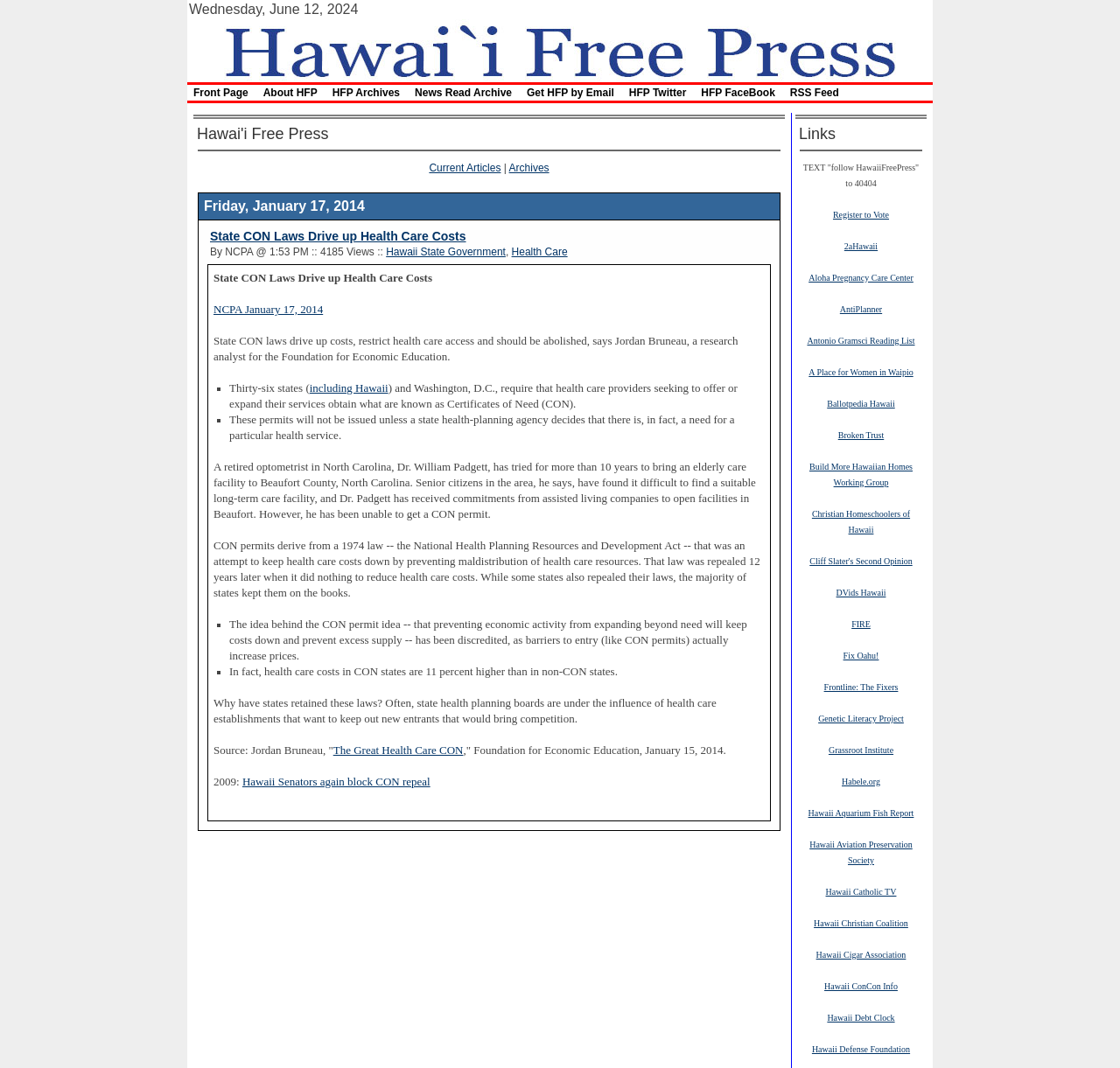What is the date on the webpage?
Answer briefly with a single word or phrase based on the image.

Wednesday, June 12, 2024